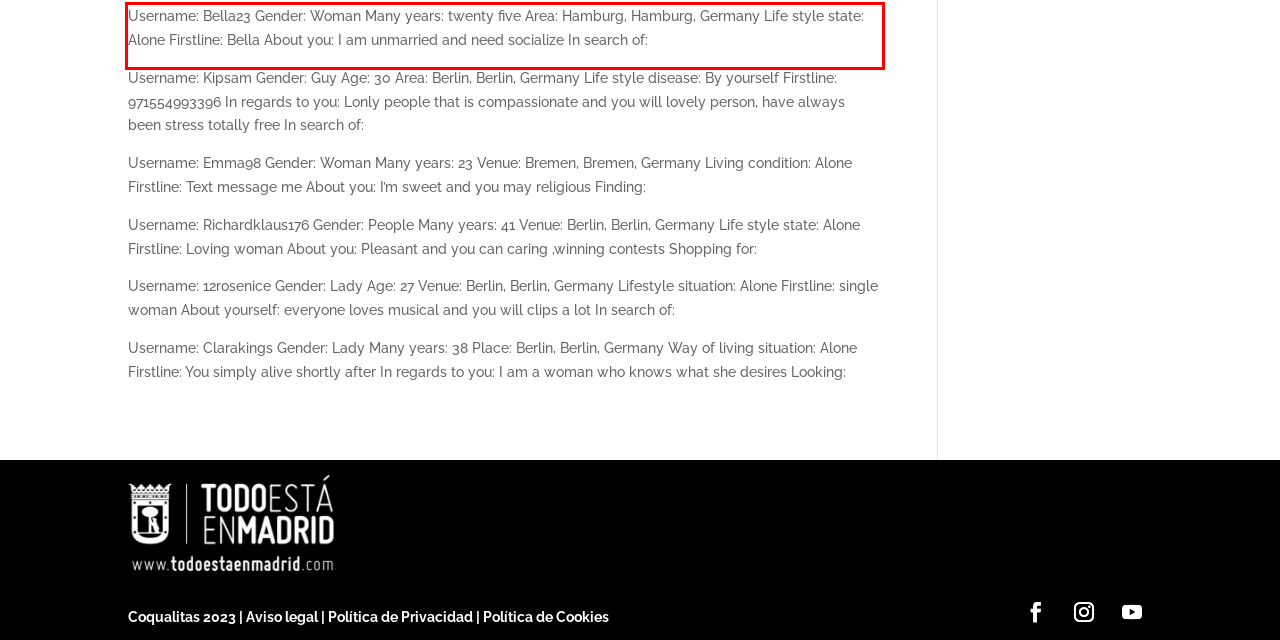There is a screenshot of a webpage with a red bounding box around a UI element. Please use OCR to extract the text within the red bounding box.

Username: Bella23 Gender: Woman Many years: twenty five Area: Hamburg, Hamburg, Germany Life style state: Alone Firstline: Bella About you: I am unmarried and need socialize In search of: